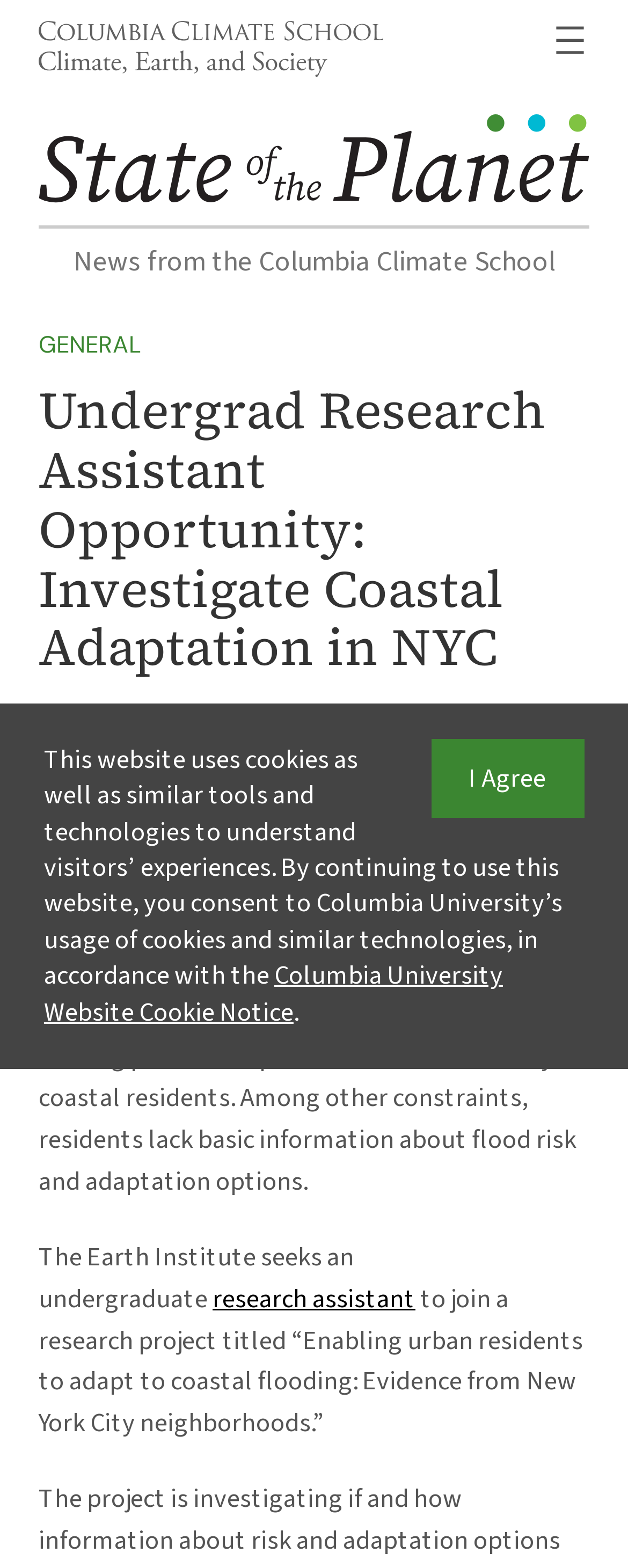Please find the bounding box coordinates for the clickable element needed to perform this instruction: "Open the navigation menu".

[0.877, 0.013, 0.938, 0.038]